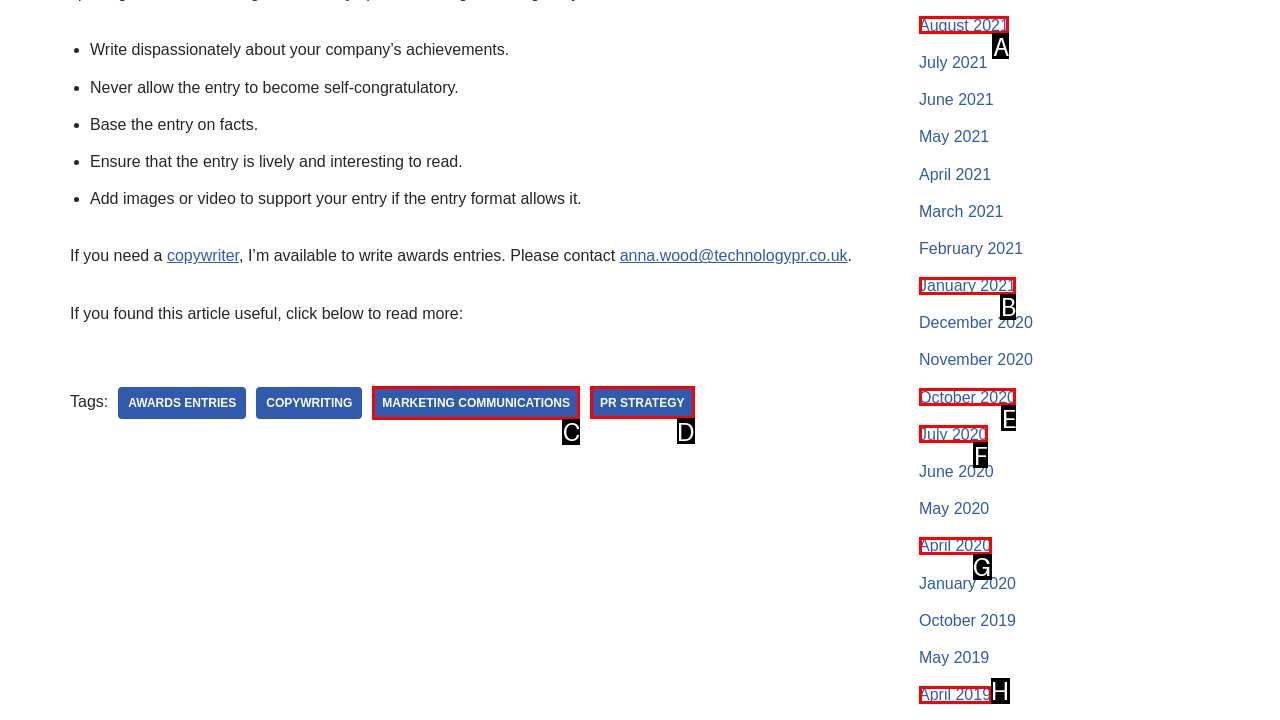Given the instruction: Learn about marketing communications, which HTML element should you click on?
Answer with the letter that corresponds to the correct option from the choices available.

C